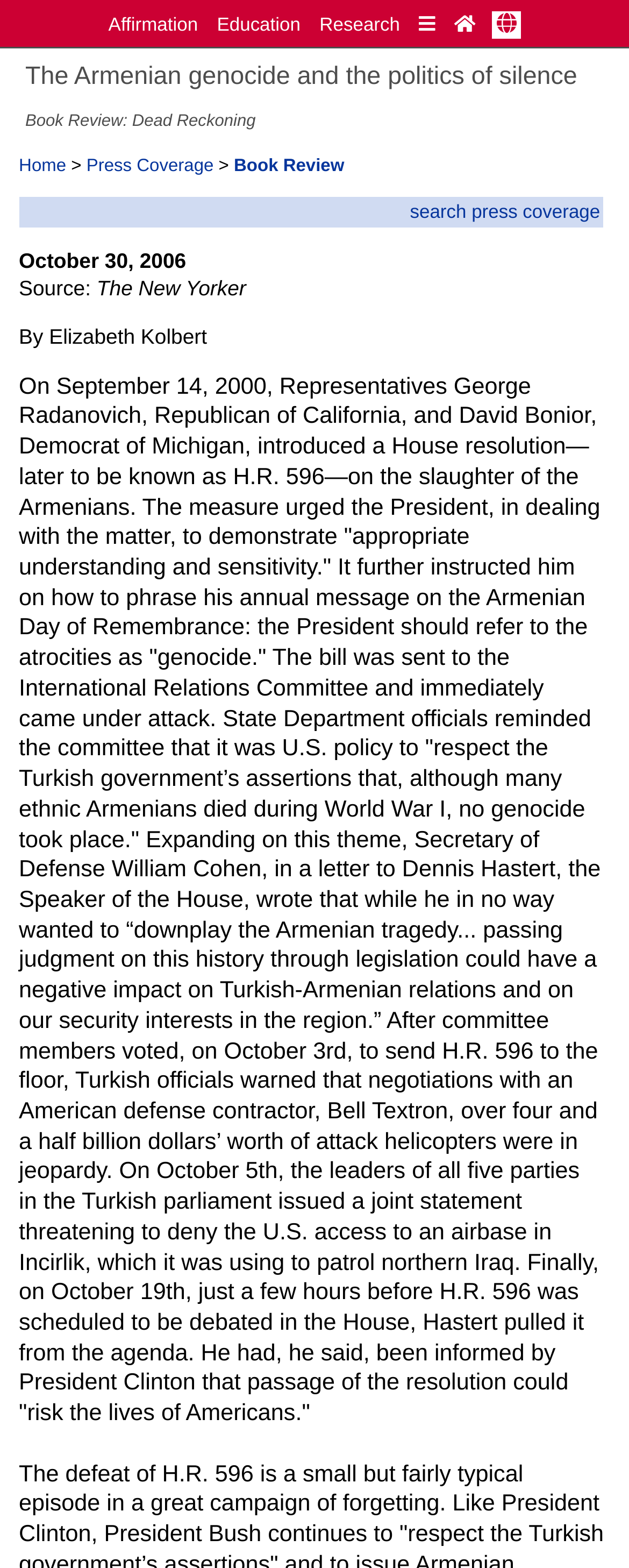What is the topic of the House resolution?
Based on the image, please offer an in-depth response to the question.

I found the answer by reading the text which mentions the House resolution H.R. 596 and its relation to the Armenian genocide.